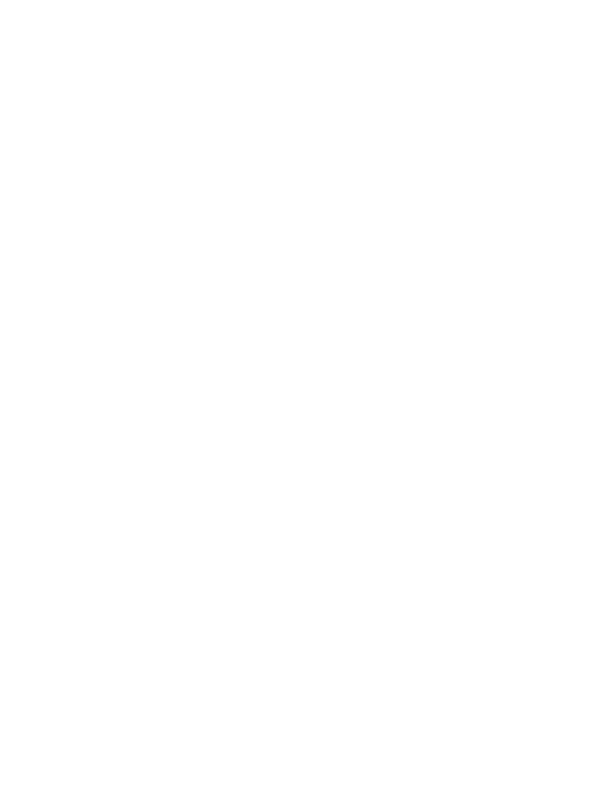What is the dominant color scheme of the shirt? Analyze the screenshot and reply with just one word or a short phrase.

Monochrome